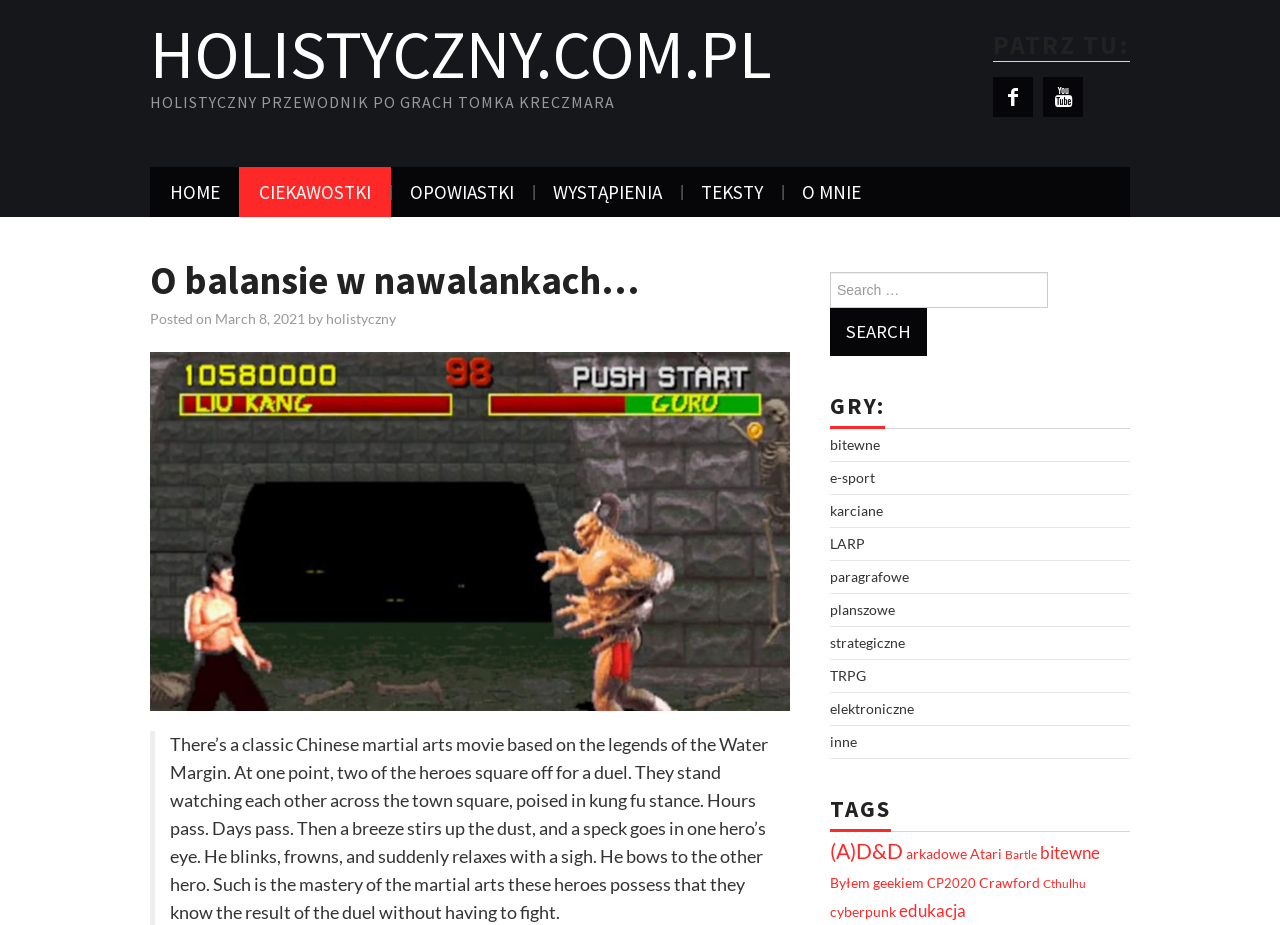Identify the bounding box coordinates of the area that should be clicked in order to complete the given instruction: "Read the article about balance in games". The bounding box coordinates should be four float numbers between 0 and 1, i.e., [left, top, right, bottom].

[0.117, 0.278, 0.578, 0.327]